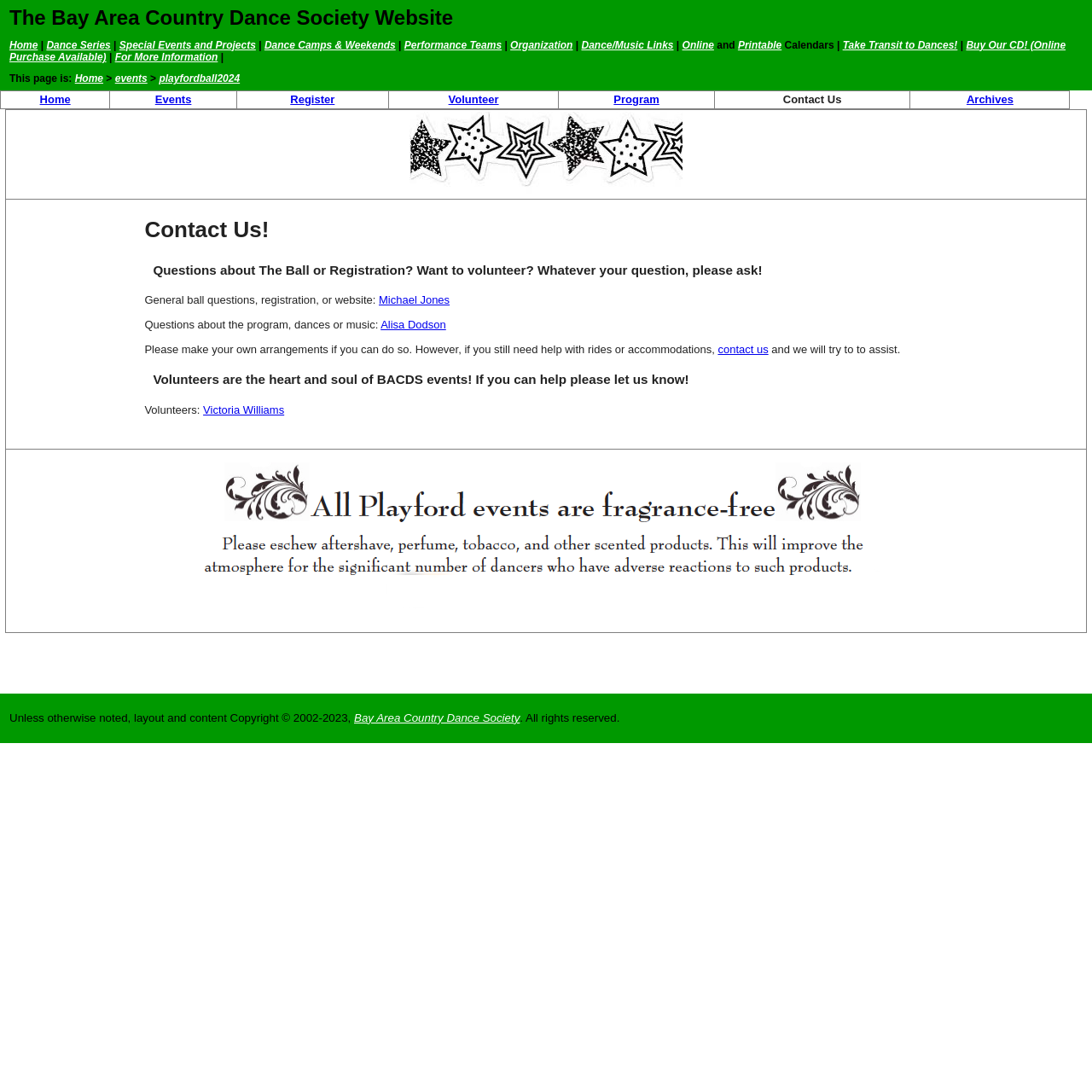Determine the coordinates of the bounding box for the clickable area needed to execute this instruction: "Contact Michael Jones".

[0.347, 0.269, 0.412, 0.281]